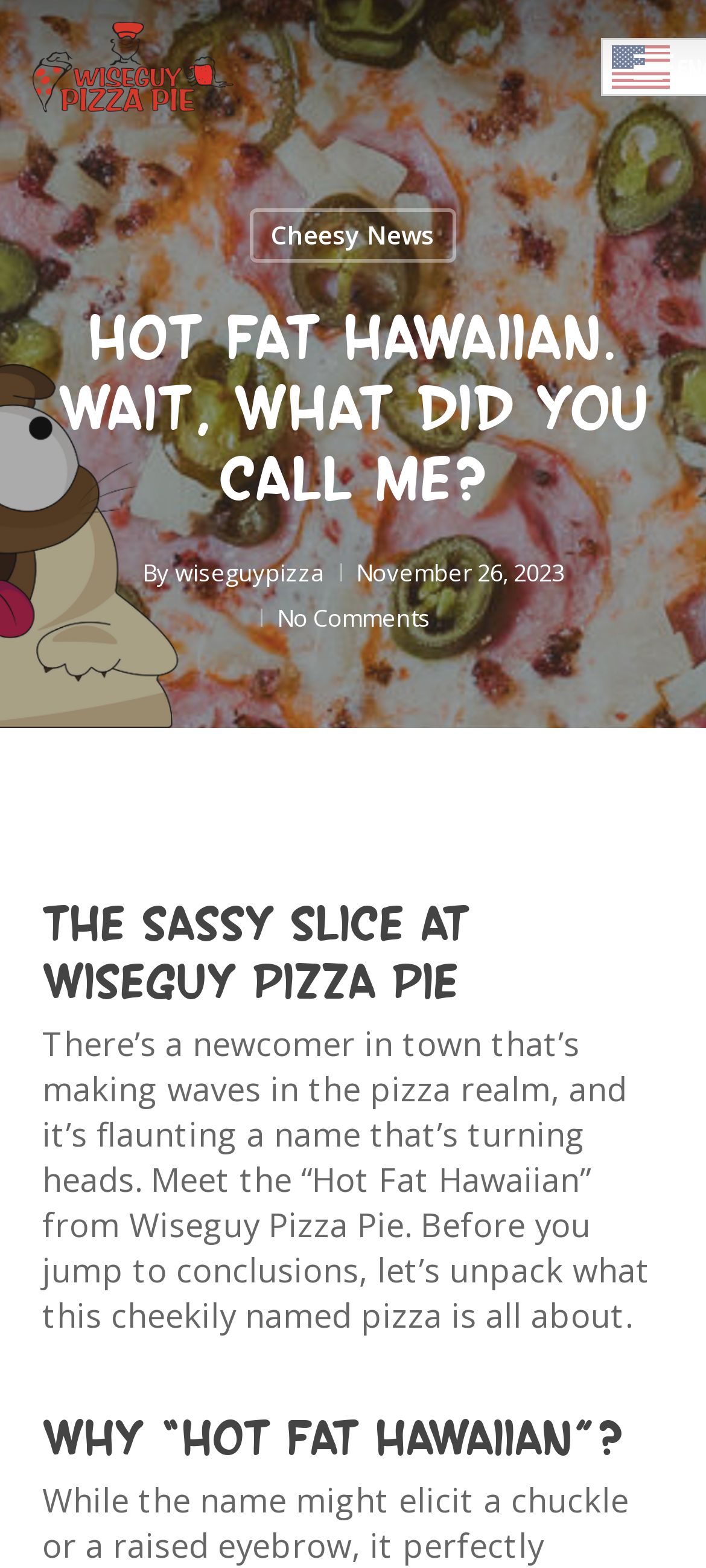Identify the title of the webpage and provide its text content.

Hot Fat Hawaiian. Wait, What did you call me?